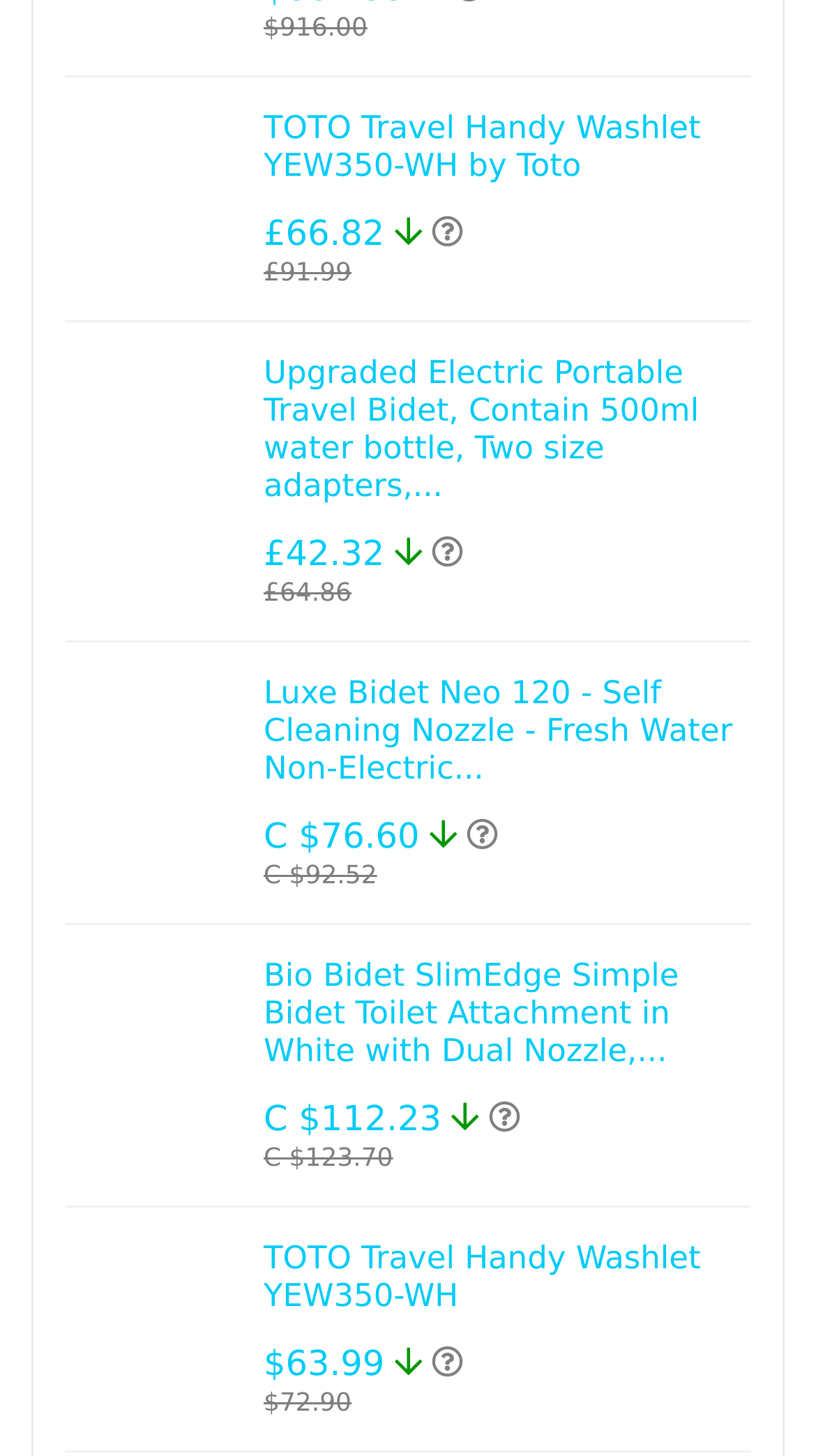What is the latest update time listed on this page?
Please provide an in-depth and detailed response to the question.

I found the latest update time by looking at the generic elements with update times, and the latest one is 'as of 12th May 9040 5:15 pm'.